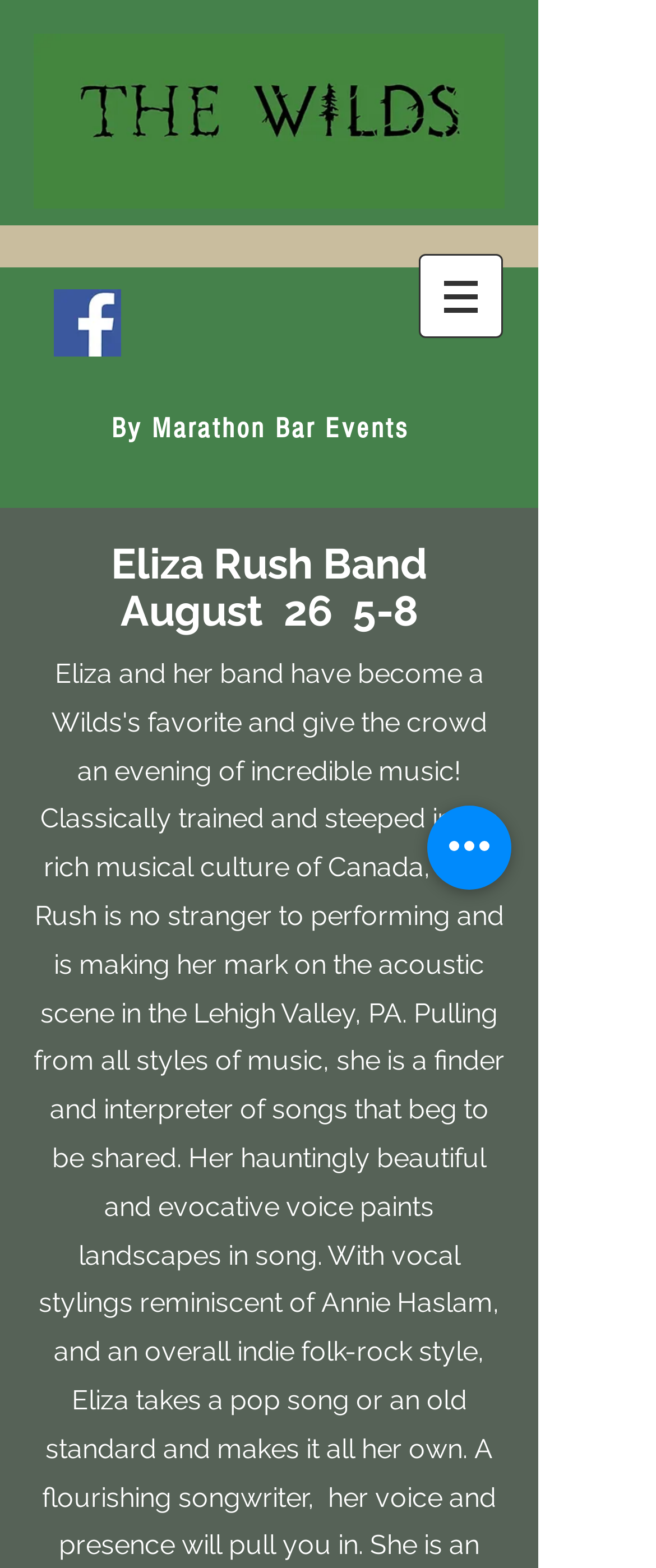Answer the question with a single word or phrase: 
What is the time of the Eliza Rush Band event?

5-8